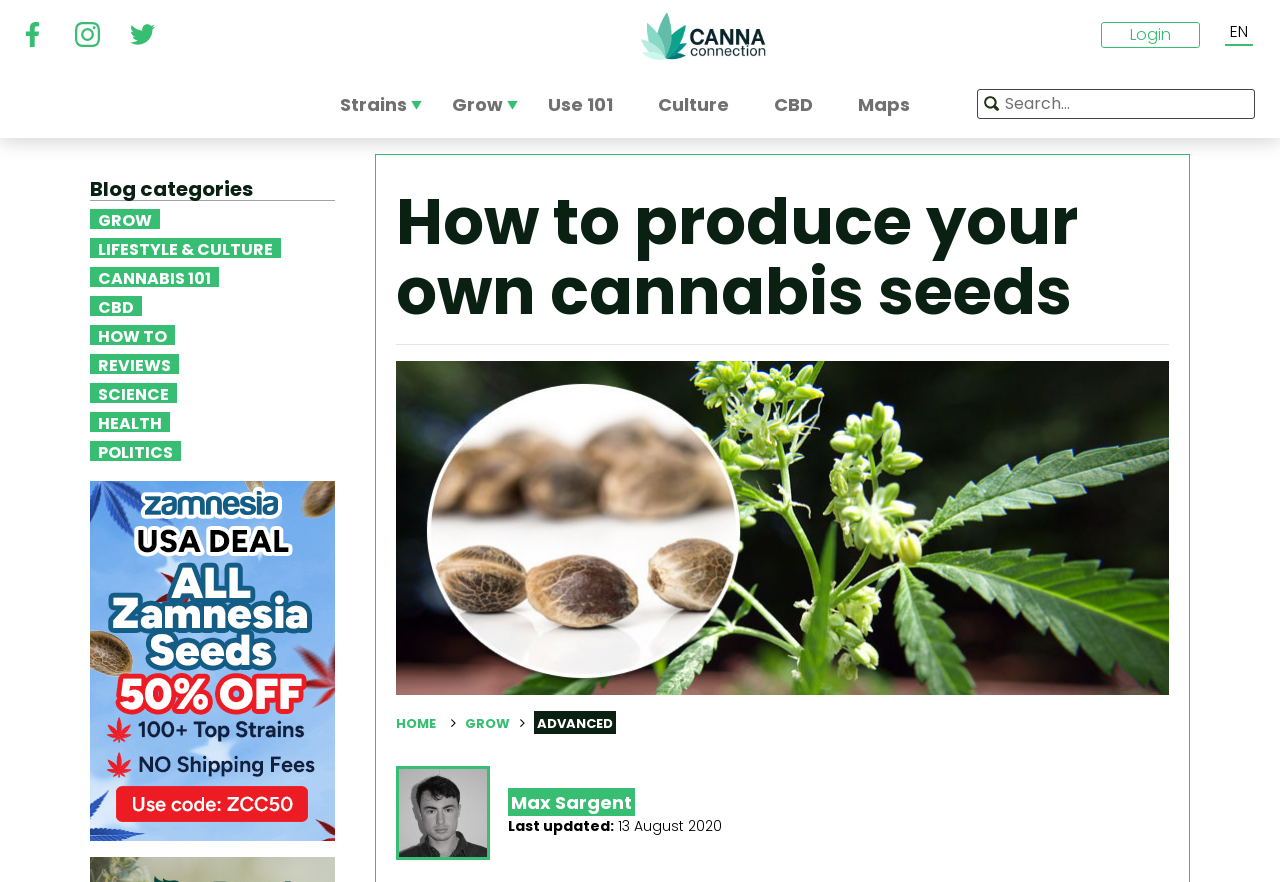Please identify the bounding box coordinates of the element's region that should be clicked to execute the following instruction: "Search for something". The bounding box coordinates must be four float numbers between 0 and 1, i.e., [left, top, right, bottom].

[0.763, 0.1, 0.98, 0.134]